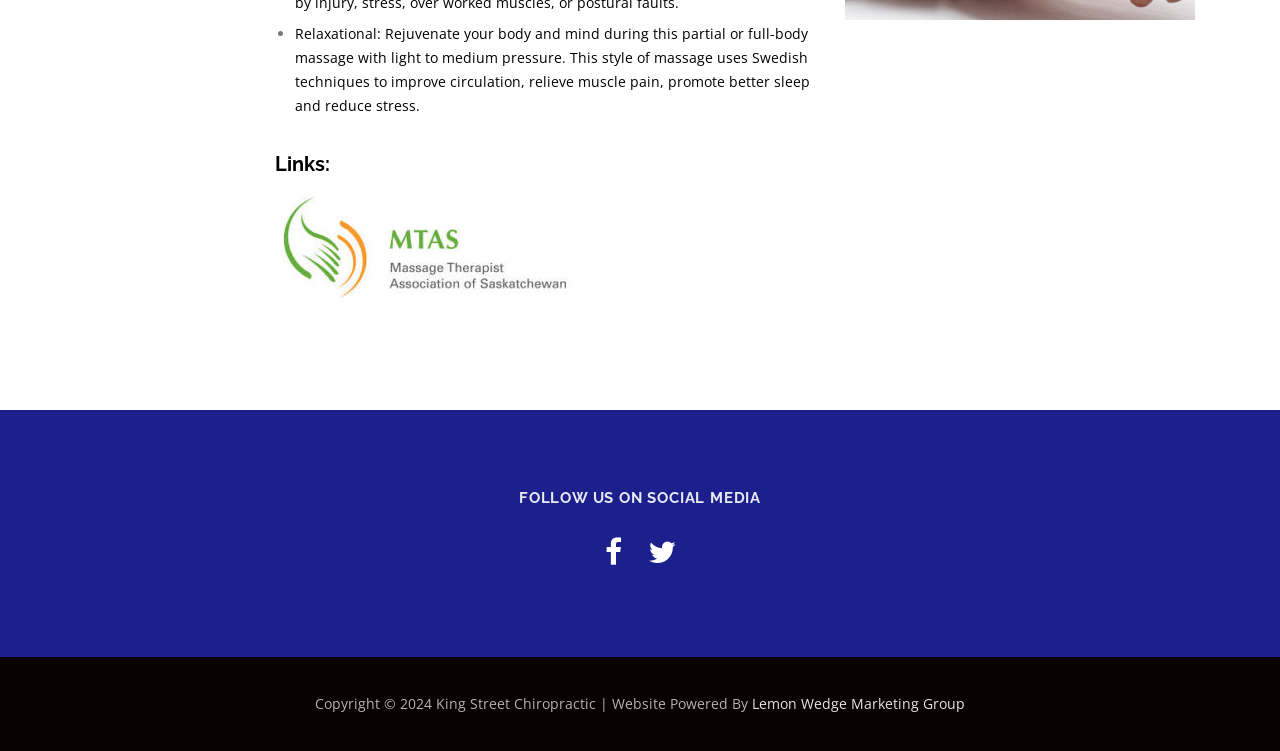Identify and provide the bounding box coordinates of the UI element described: "title="Twitter"". The coordinates should be formatted as [left, top, right, bottom], with each number being a float between 0 and 1.

[0.506, 0.707, 0.528, 0.762]